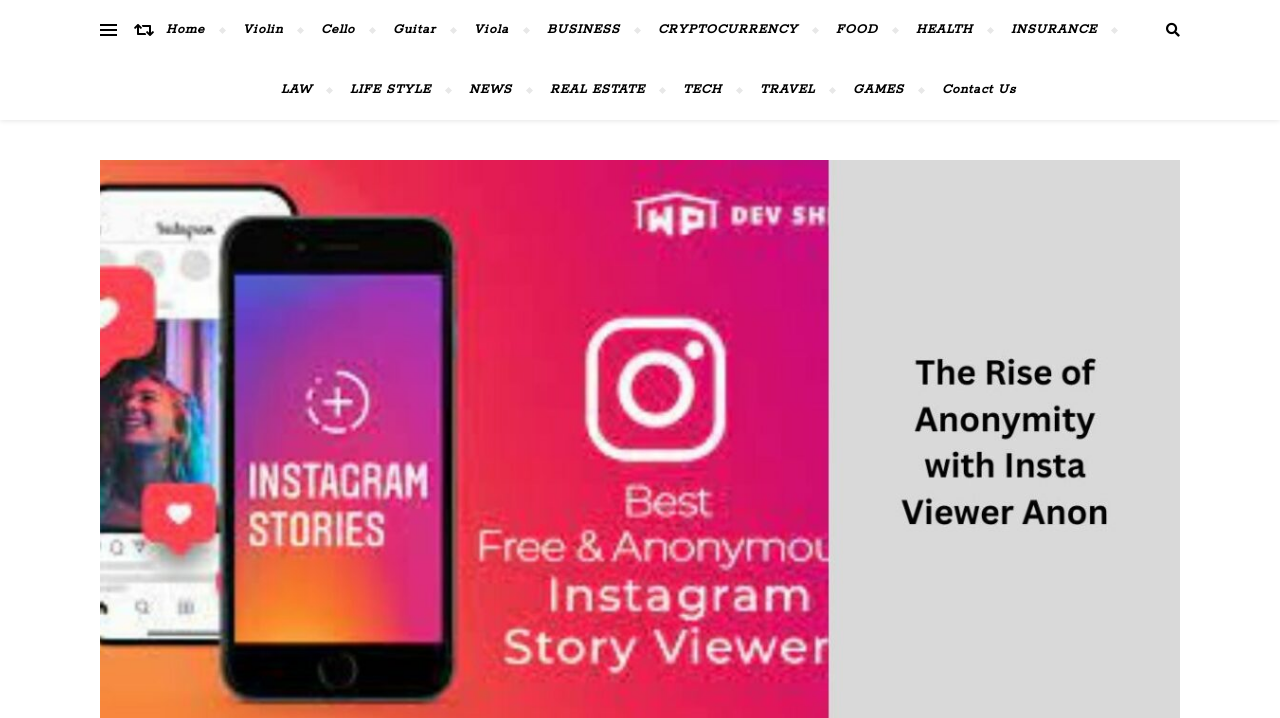Locate the bounding box coordinates of the area you need to click to fulfill this instruction: 'Contact Us'. The coordinates must be in the form of four float numbers ranging from 0 to 1: [left, top, right, bottom].

[0.723, 0.084, 0.794, 0.167]